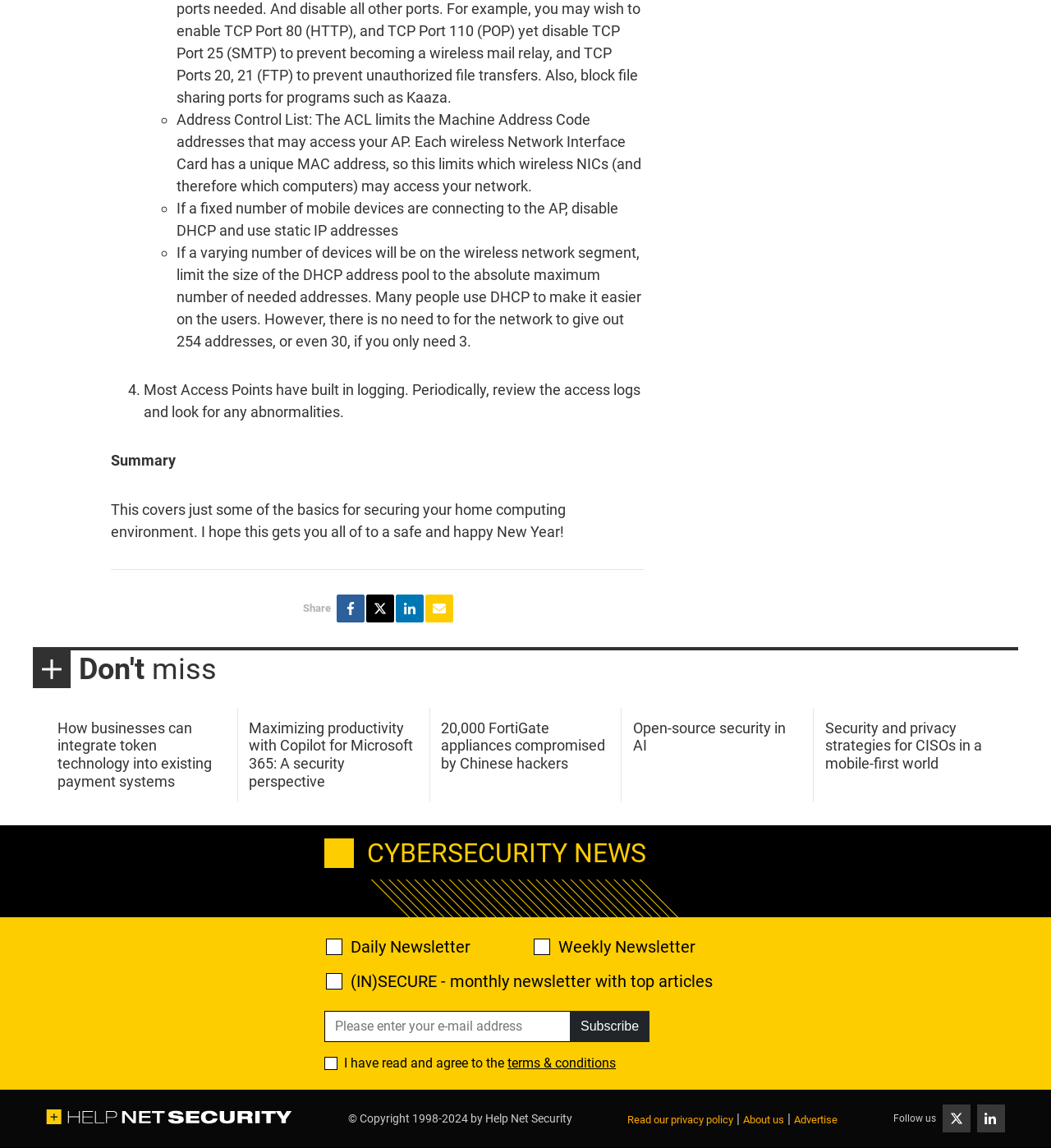Please find the bounding box for the following UI element description. Provide the coordinates in (top-left x, top-left y, bottom-right x, bottom-right y) format, with values between 0 and 1: Read our privacy policy

[0.597, 0.97, 0.698, 0.98]